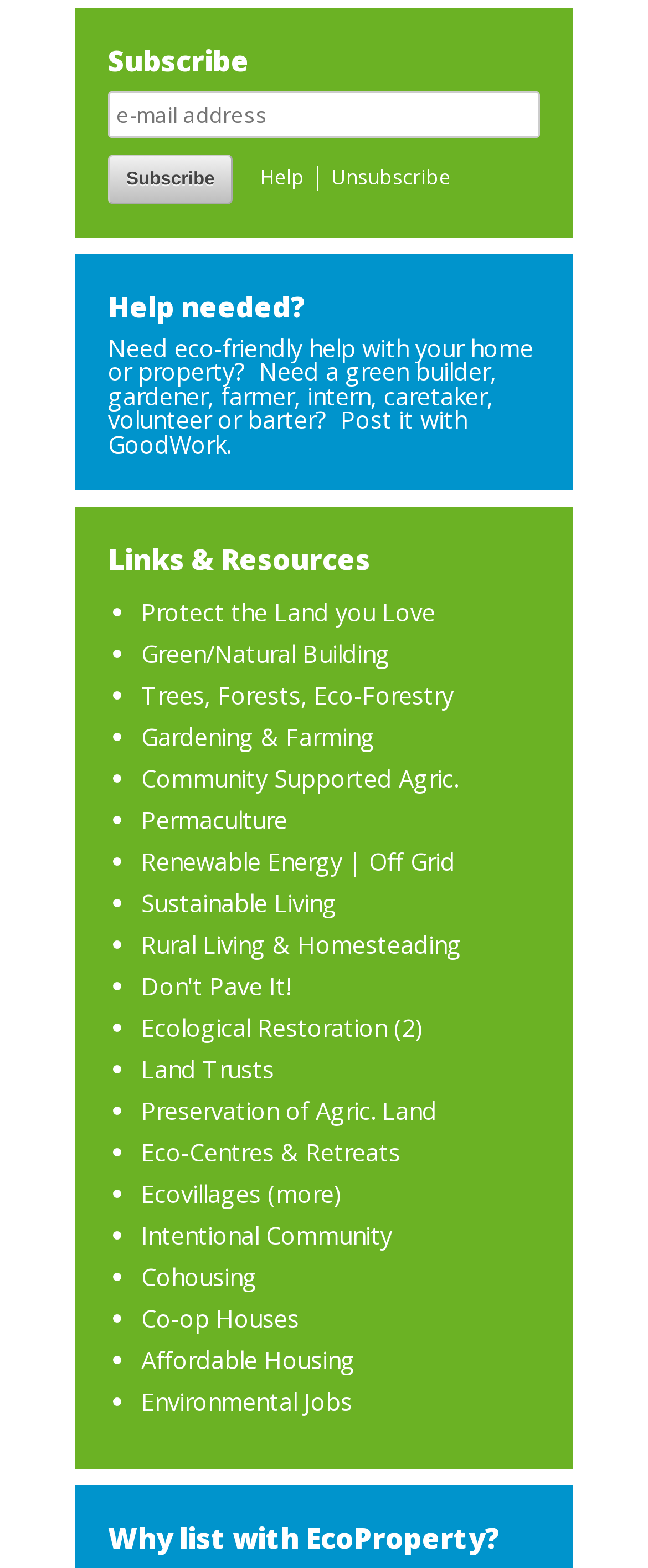What is the purpose of the 'Unsubscribe' link?
Look at the image and answer with only one word or phrase.

To stop receiving e-mail listings